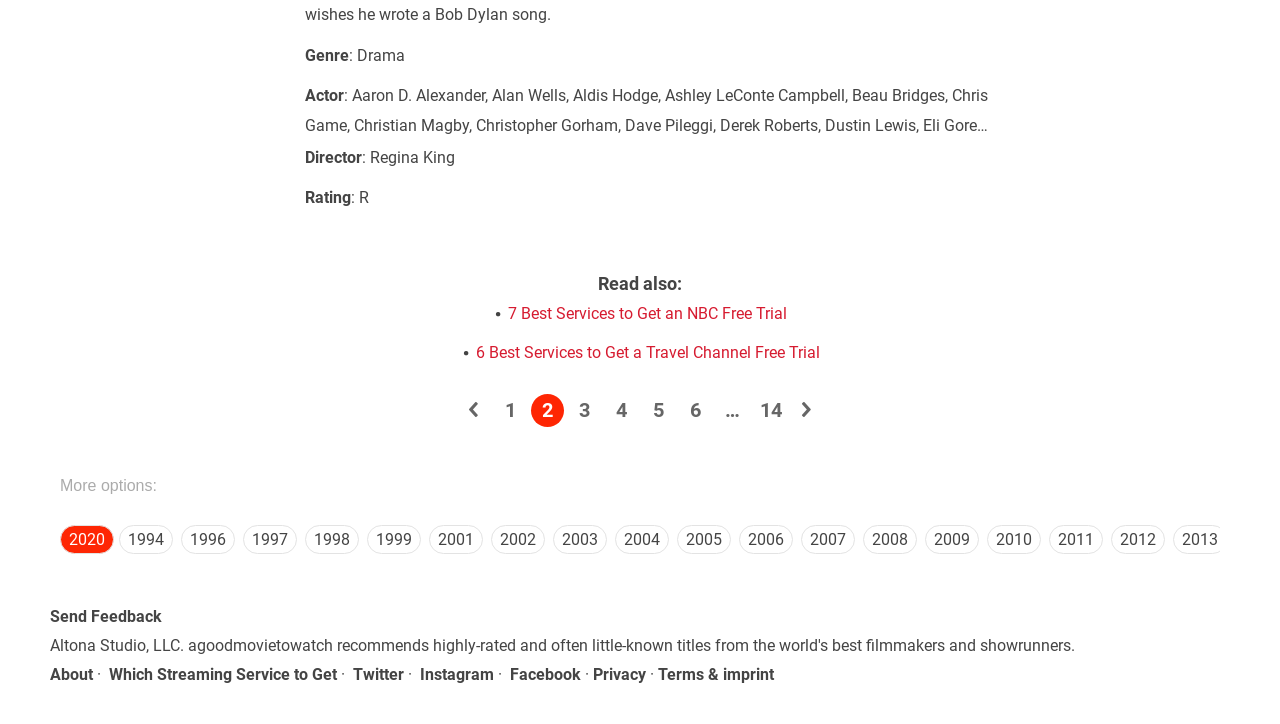Reply to the question with a single word or phrase:
What is the year listed at the top of the webpage?

2020